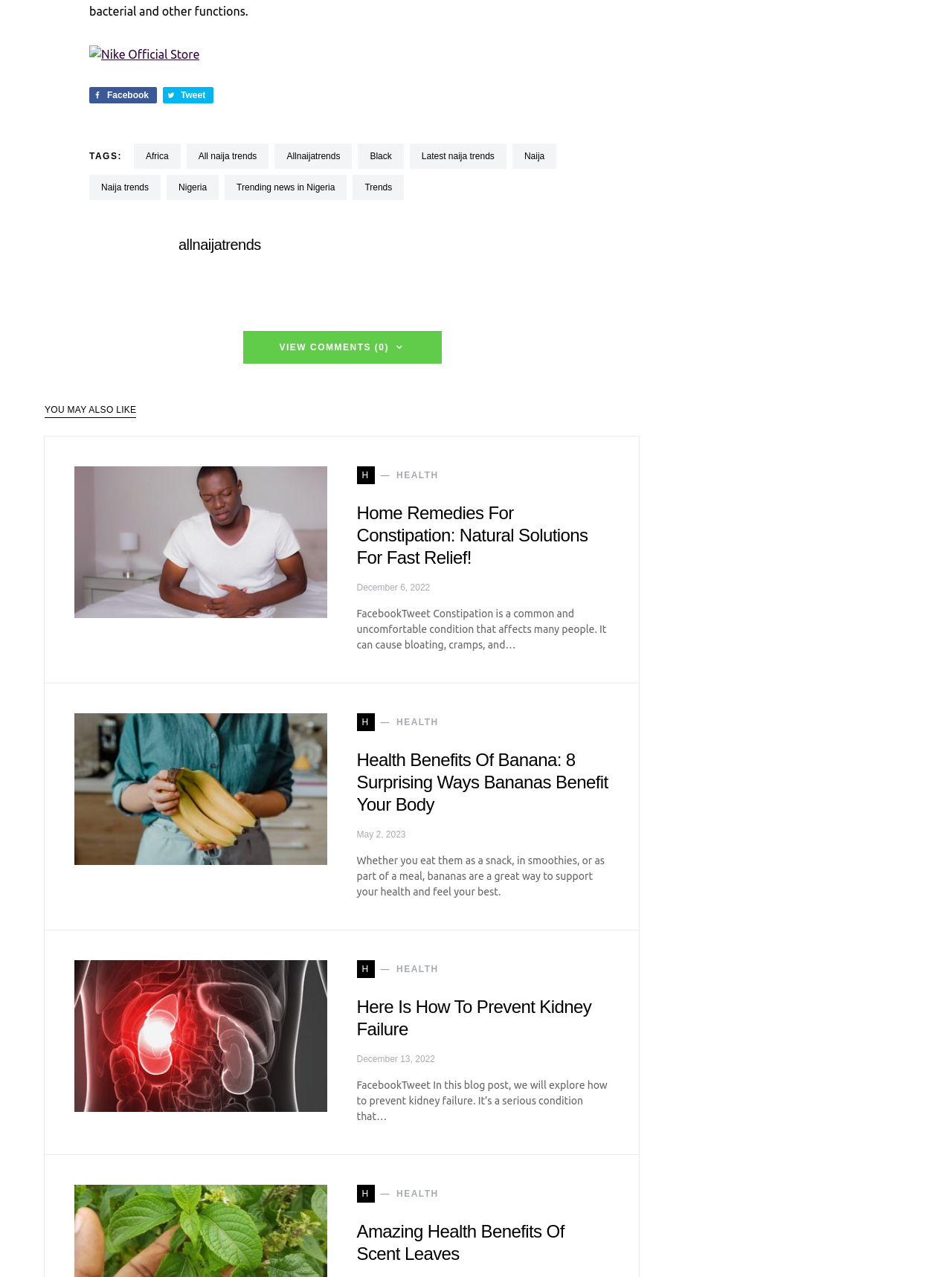Could you determine the bounding box coordinates of the clickable element to complete the instruction: "View the Mutant Diet Phase 4 Day 5 post"? Provide the coordinates as four float numbers between 0 and 1, i.e., [left, top, right, bottom].

None